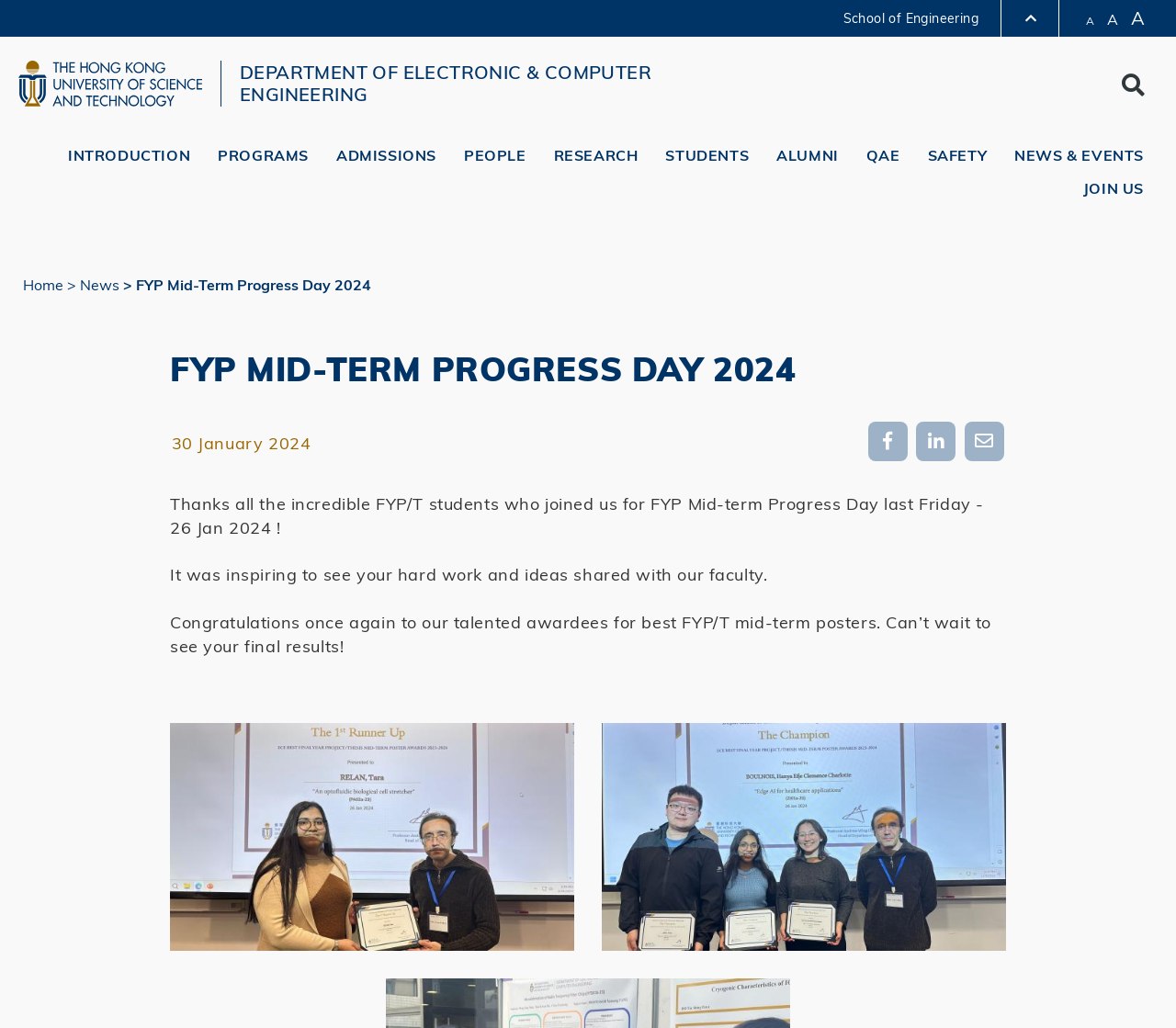Identify the title of the webpage and provide its text content.

FYP MID-TERM PROGRESS DAY 2024